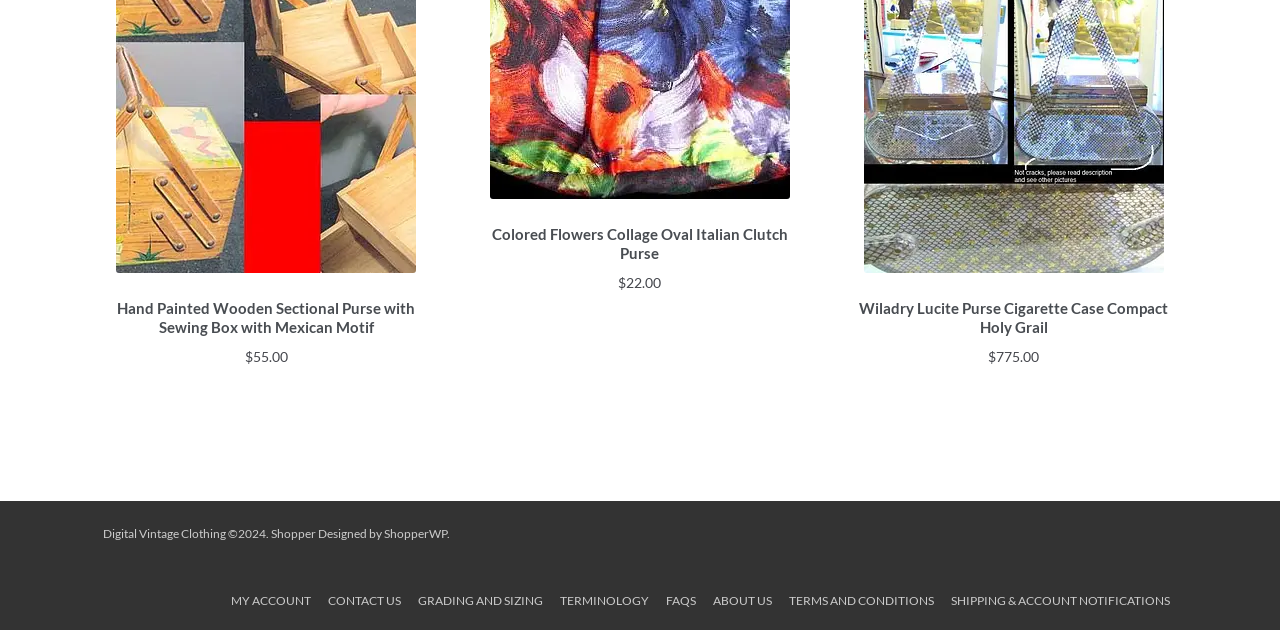Give a one-word or short phrase answer to this question: 
What type of products are displayed on this webpage?

Purses